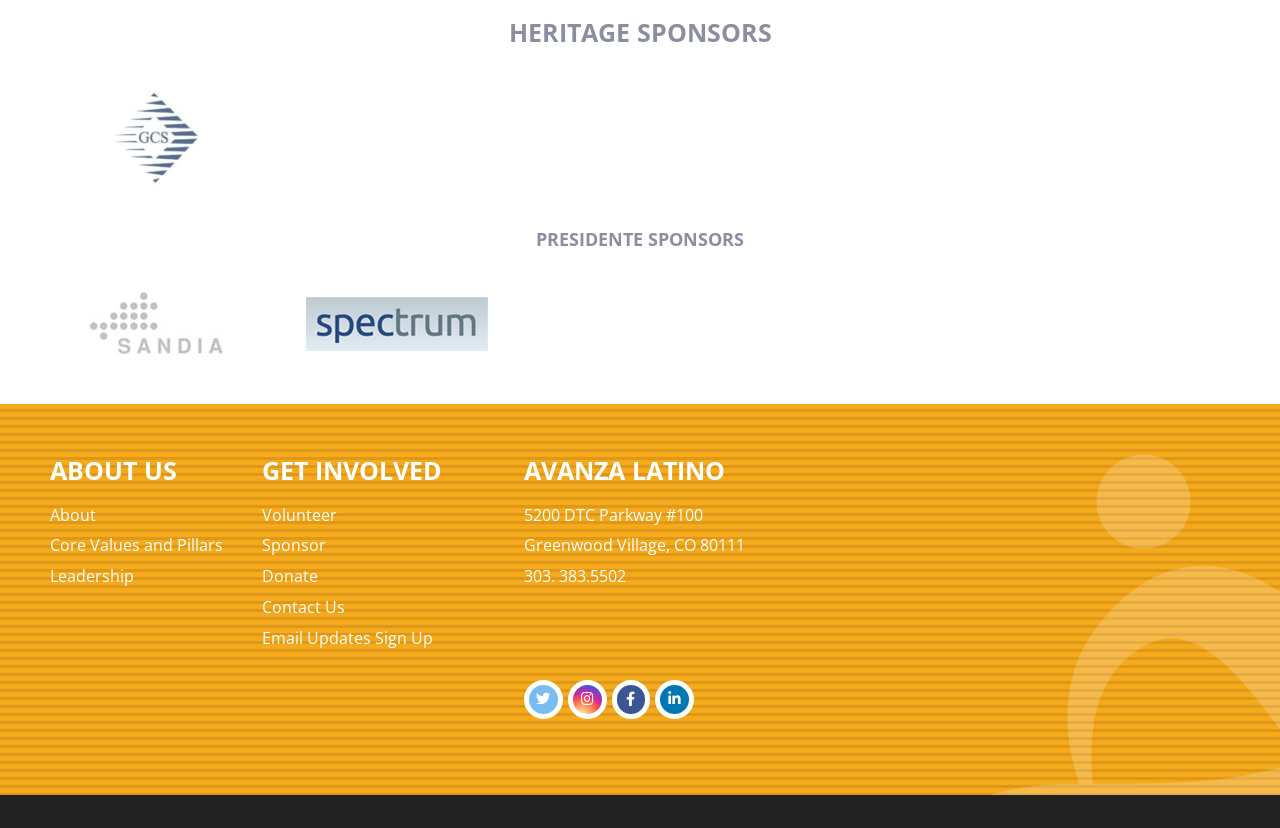Kindly determine the bounding box coordinates for the clickable area to achieve the given instruction: "Visit Avanza Latino on Twitter".

[0.409, 0.821, 0.44, 0.868]